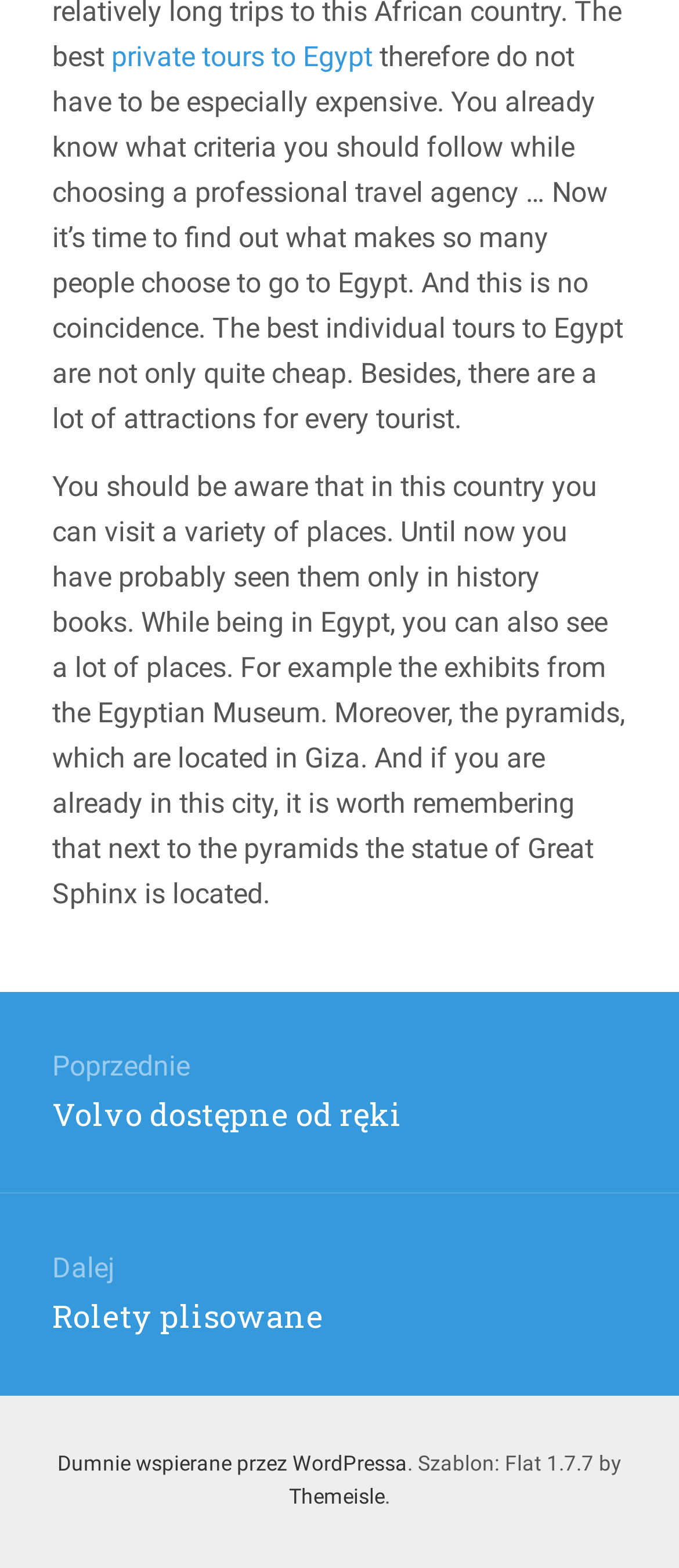What is the platform supporting the website?
Using the image, give a concise answer in the form of a single word or short phrase.

WordPress